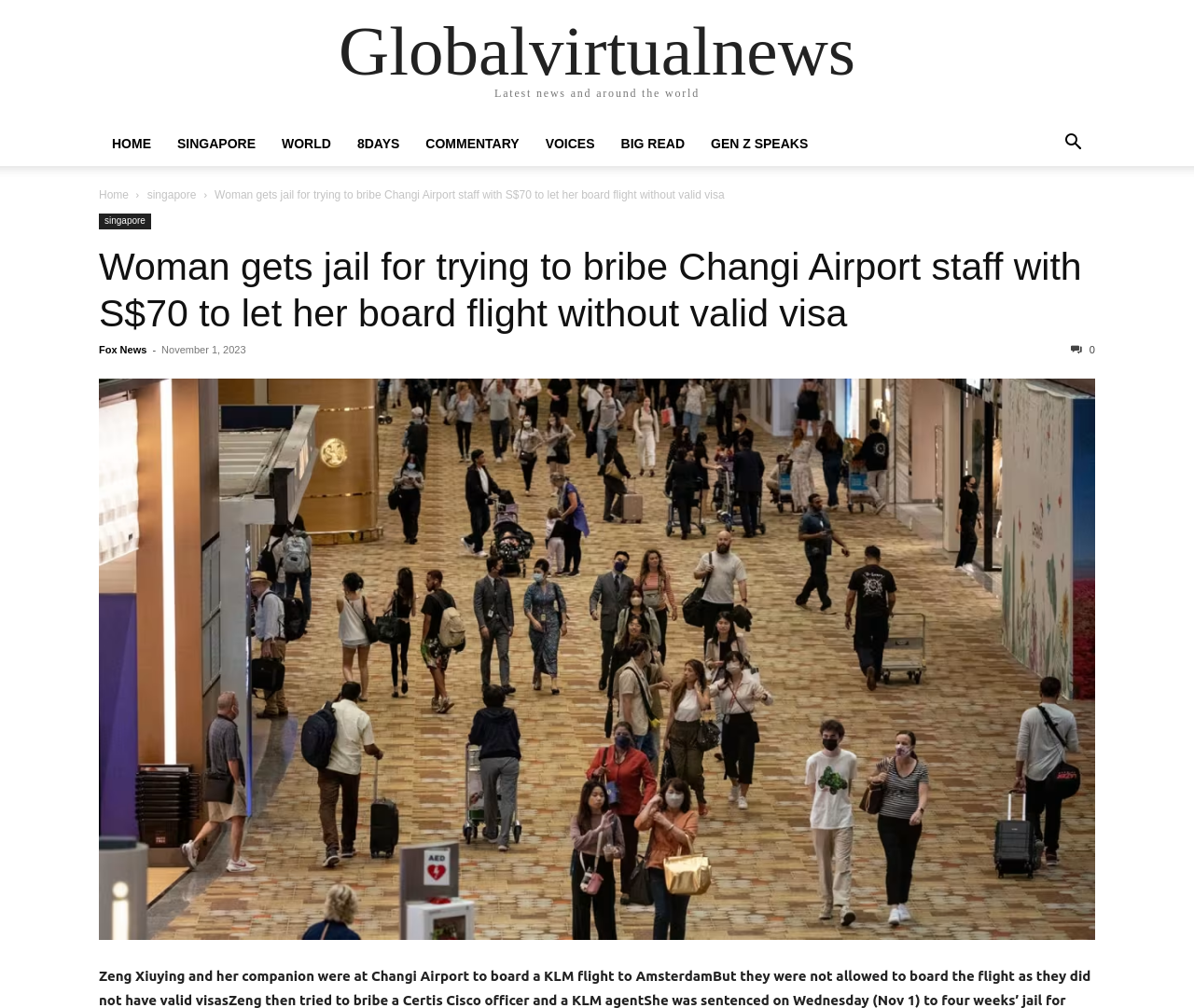What is the purpose of the button at the top right corner?
Provide a comprehensive and detailed answer to the question.

I determined the purpose of the button at the top right corner by looking at its label, which says 'Search'. This suggests that the button is used to search for content on the website.